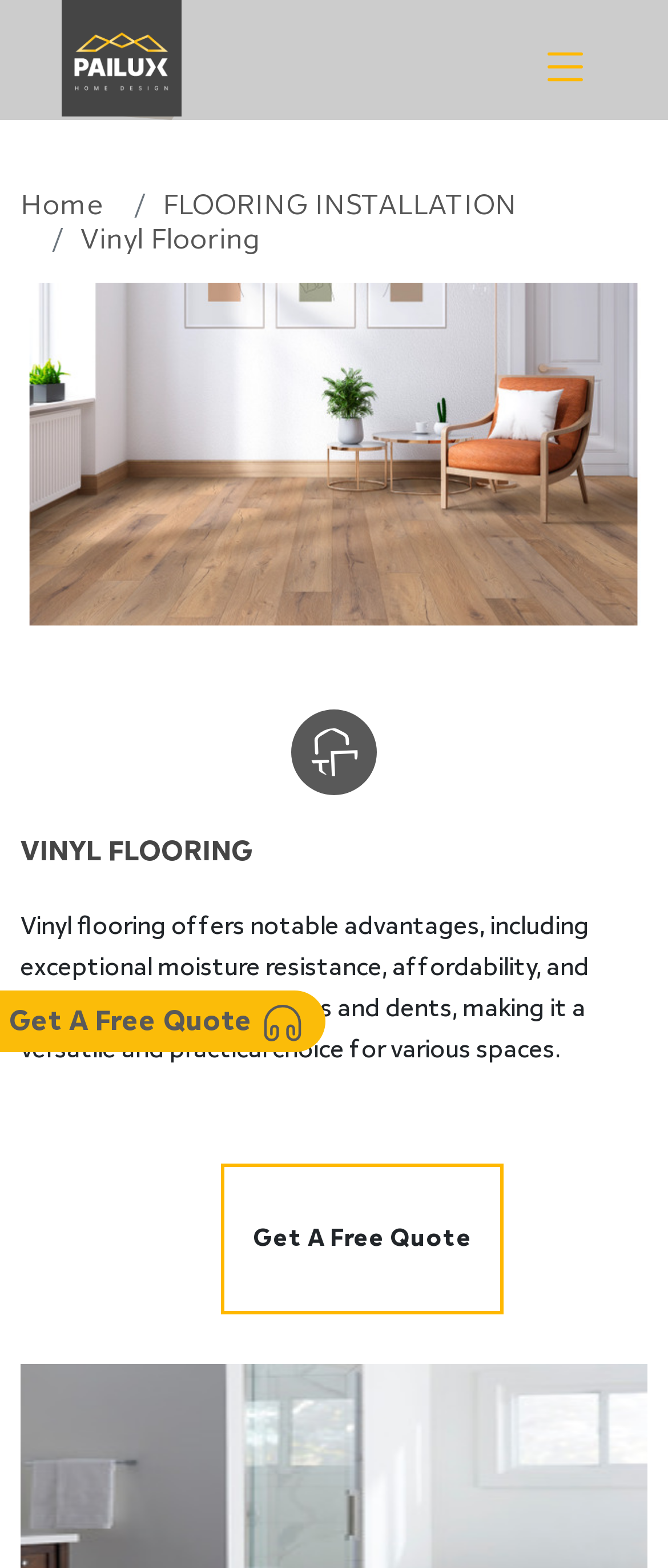Respond to the following question with a brief word or phrase:
What is the call-to-action on this webpage?

Get A Free Quote